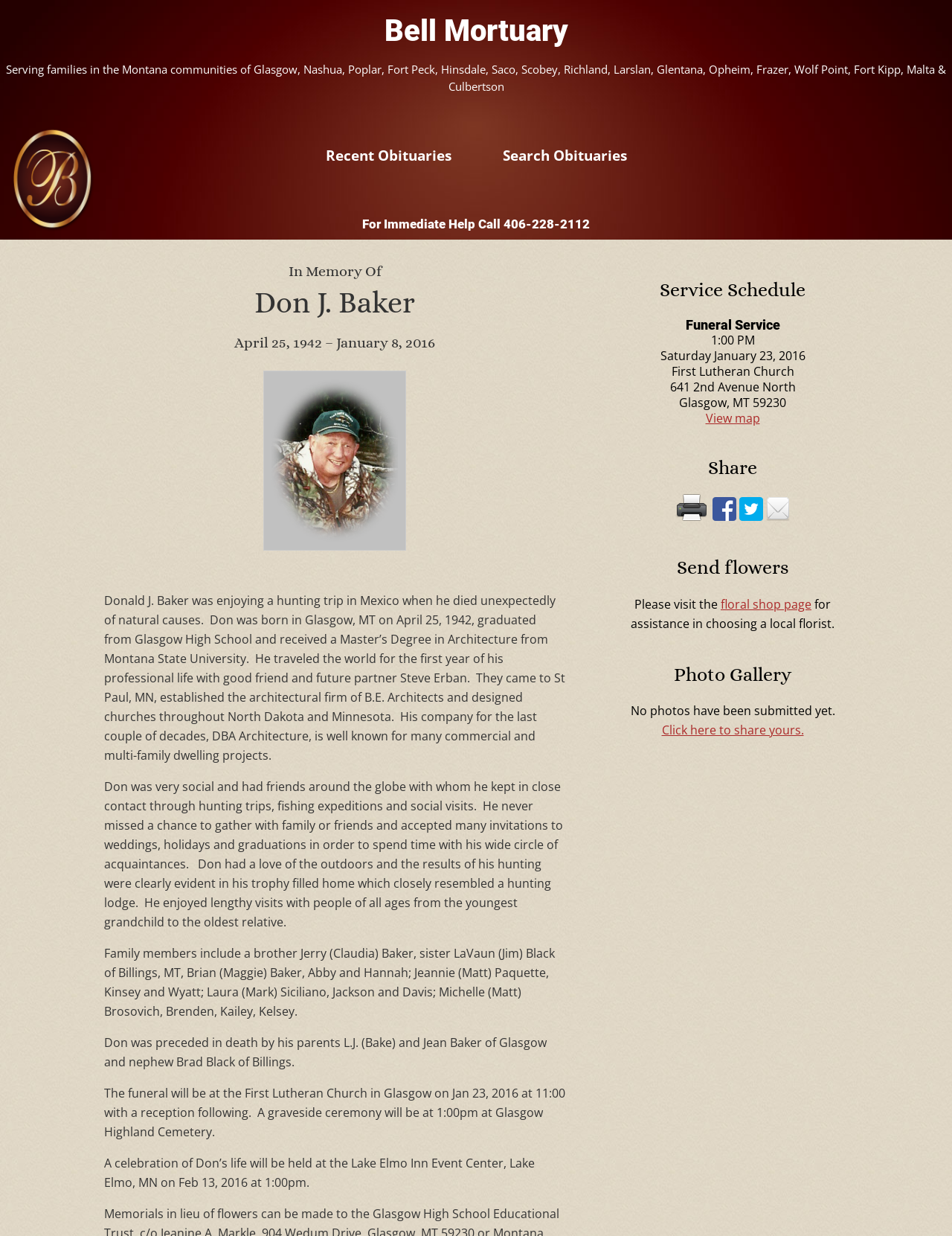Identify the bounding box coordinates of the element to click to follow this instruction: 'Share this!'. Ensure the coordinates are four float values between 0 and 1, provided as [left, top, right, bottom].

[0.748, 0.411, 0.773, 0.425]